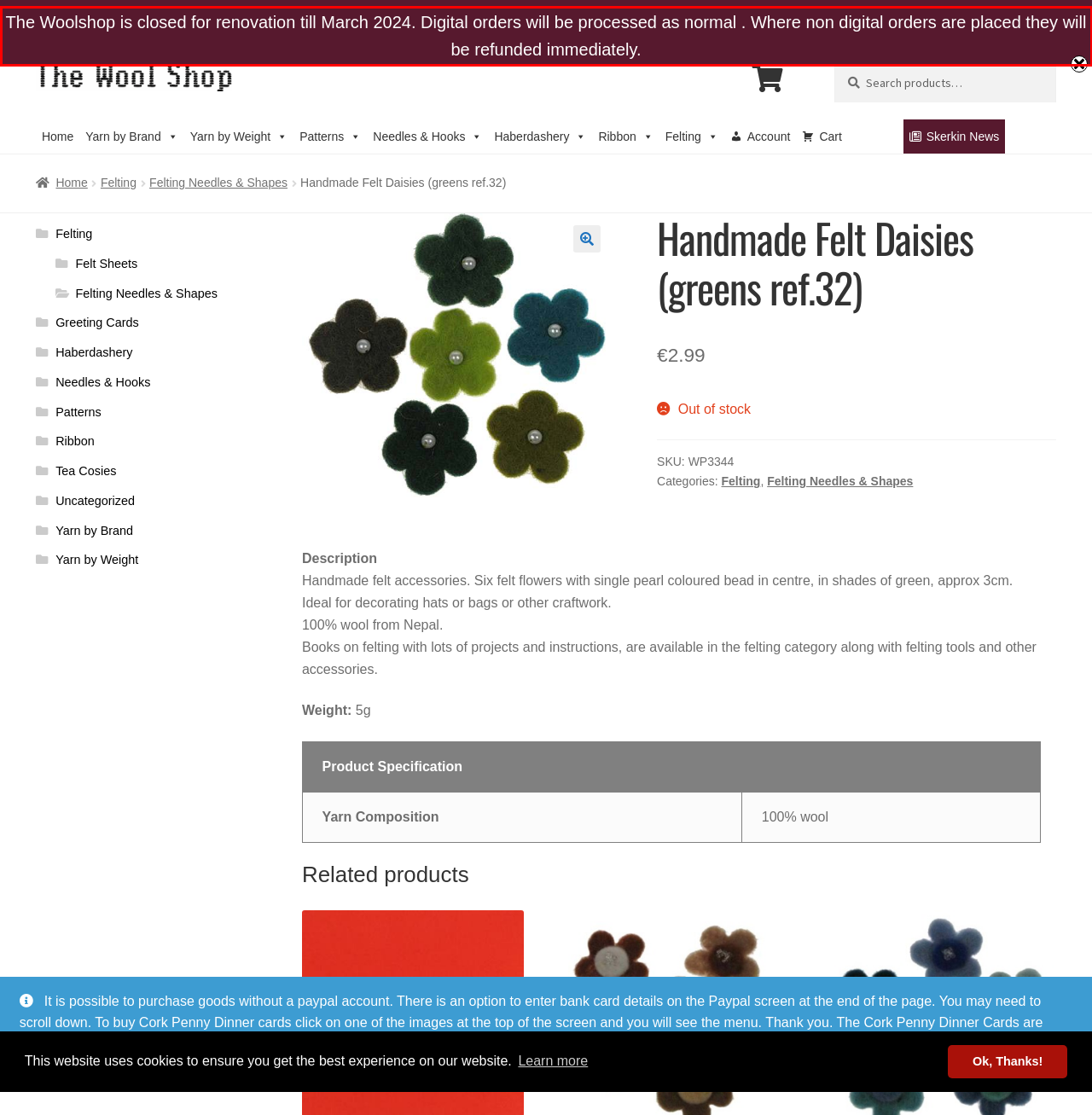Given a webpage screenshot, identify the text inside the red bounding box using OCR and extract it.

The Woolshop is closed for renovation till March 2024. Digital orders will be processed as normal . Where non digital orders are placed they will be refunded immediately.